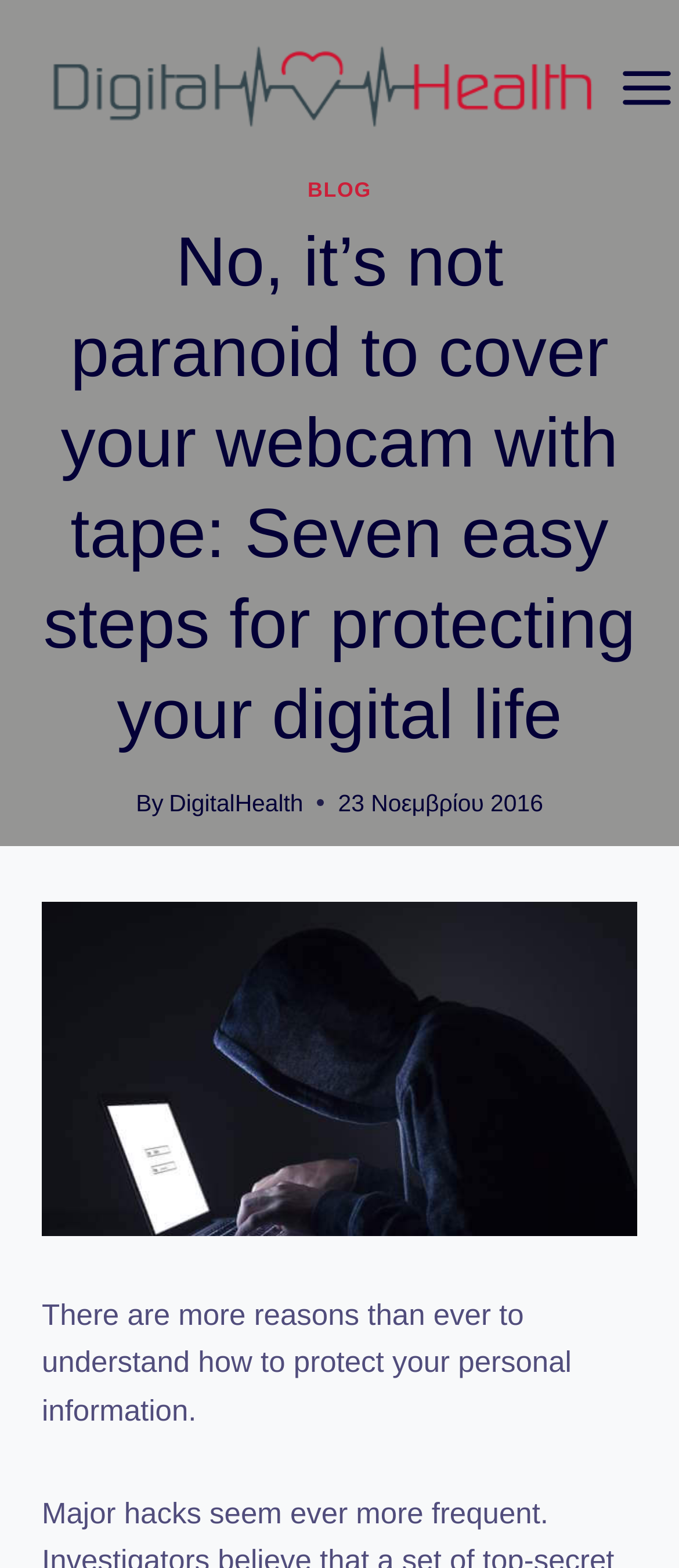What is the topic of the blog post?
Use the image to give a comprehensive and detailed response to the question.

I inferred the topic by reading the static text 'There are more reasons than ever to understand how to protect your personal information.', which suggests that the blog post is about protecting personal information.